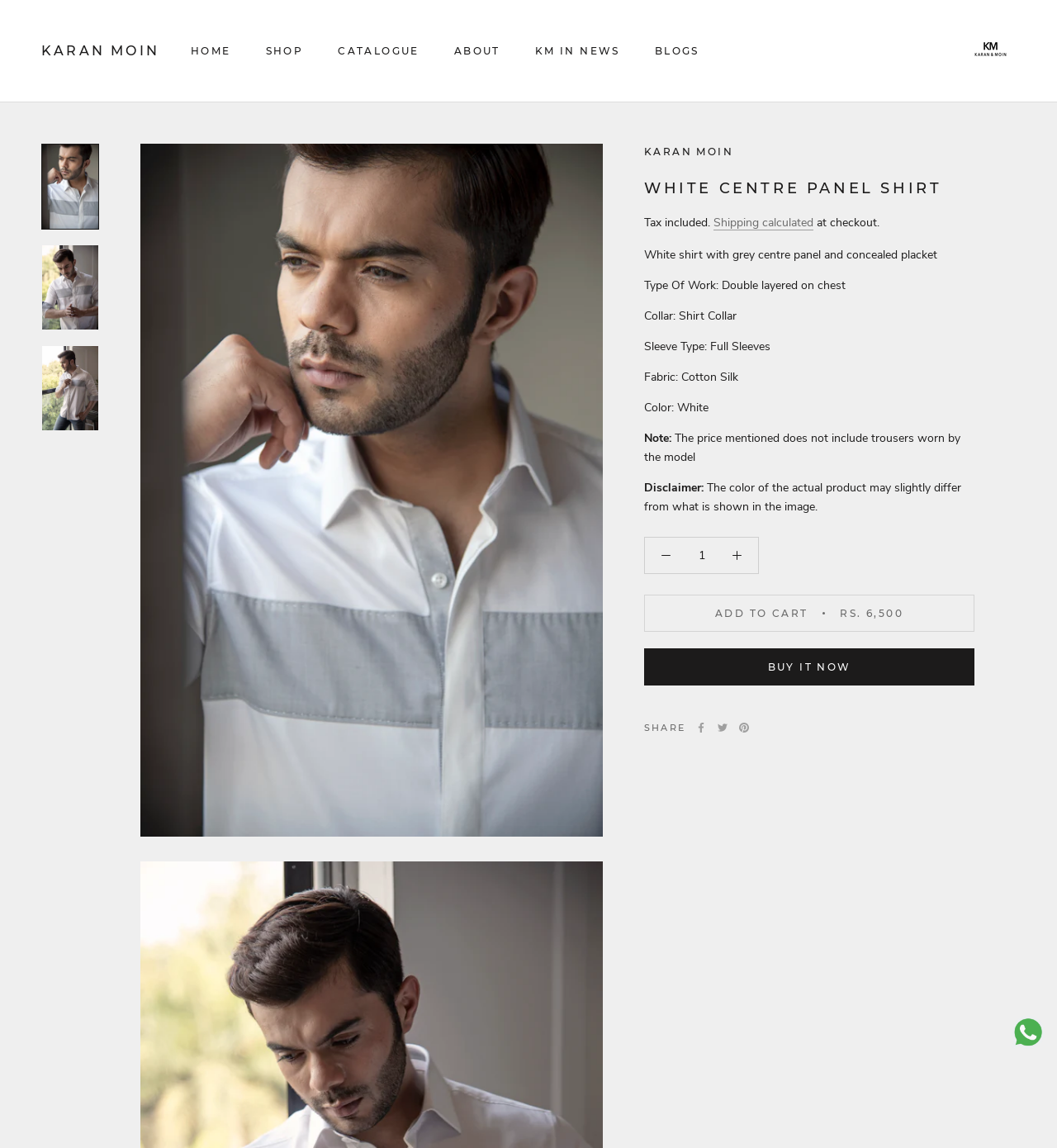What is the type of fabric used in the shirt?
Please provide a comprehensive answer based on the contents of the image.

The webpage provides a detailed description of the shirt, including its fabric type, which is mentioned as Cotton Silk.